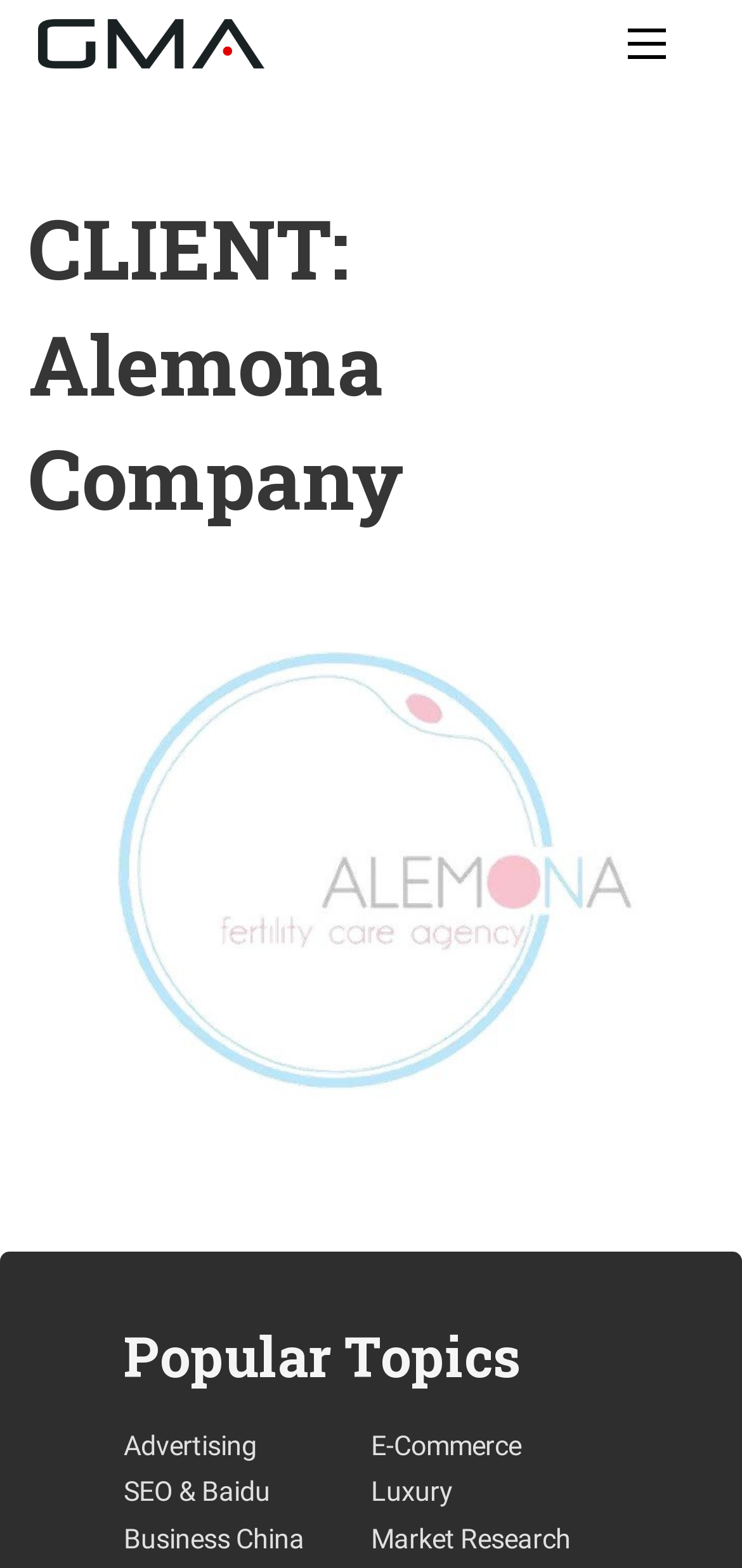Give a concise answer using only one word or phrase for this question:
What is the position of the 'Mobile menu' button?

Top right